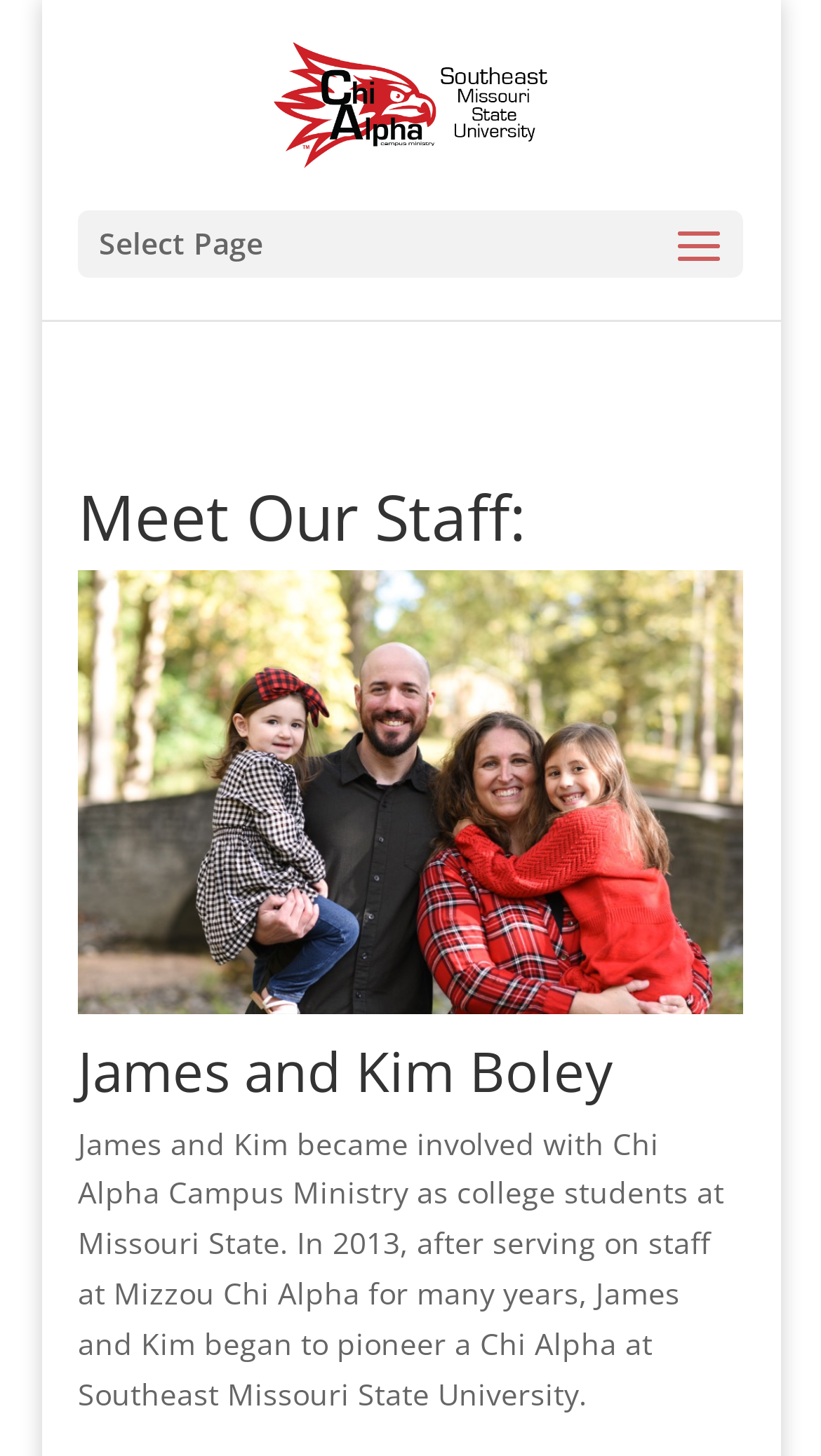Where did James and Kim serve on staff before?
Refer to the image and give a detailed answer to the query.

According to the description of James and Kim Boley, they served on staff at Mizzou Chi Alpha for many years before pioneering a Chi Alpha at Southeast Missouri State University.